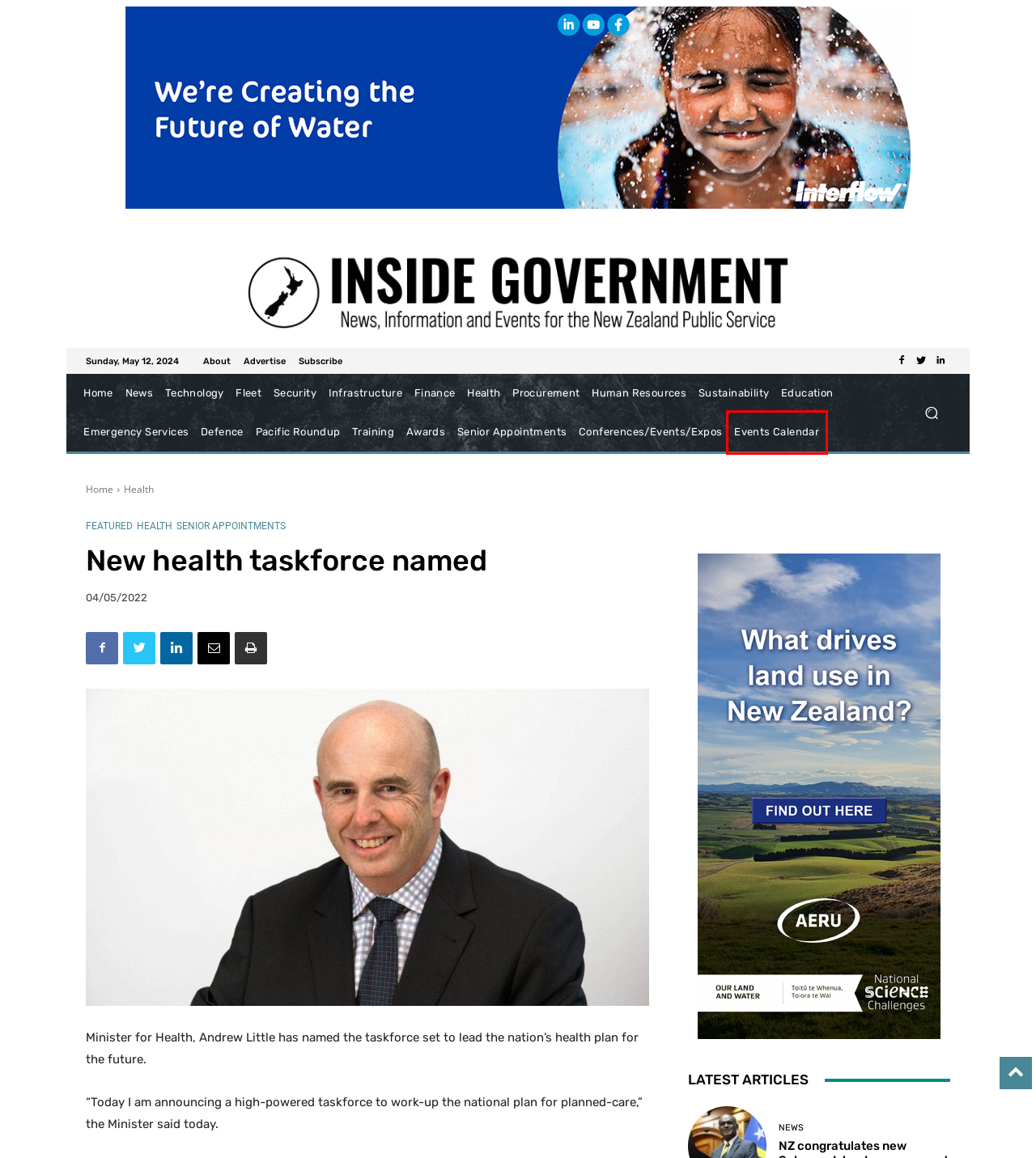Take a look at the provided webpage screenshot featuring a red bounding box around an element. Select the most appropriate webpage description for the page that loads after clicking on the element inside the red bounding box. Here are the candidates:
A. Inside Government NZ
B. Training Archives - Inside Government NZ
C. Emergency Services Archives - Inside Government NZ
D. Senior Appointments Archives - Inside Government NZ
E. Featured Archives - Inside Government NZ
F. Subscribe - Inside Government NZ
G. Awards & Recognition Archives - Inside Government NZ
H. Events Calendar - Inside Government NZ

H